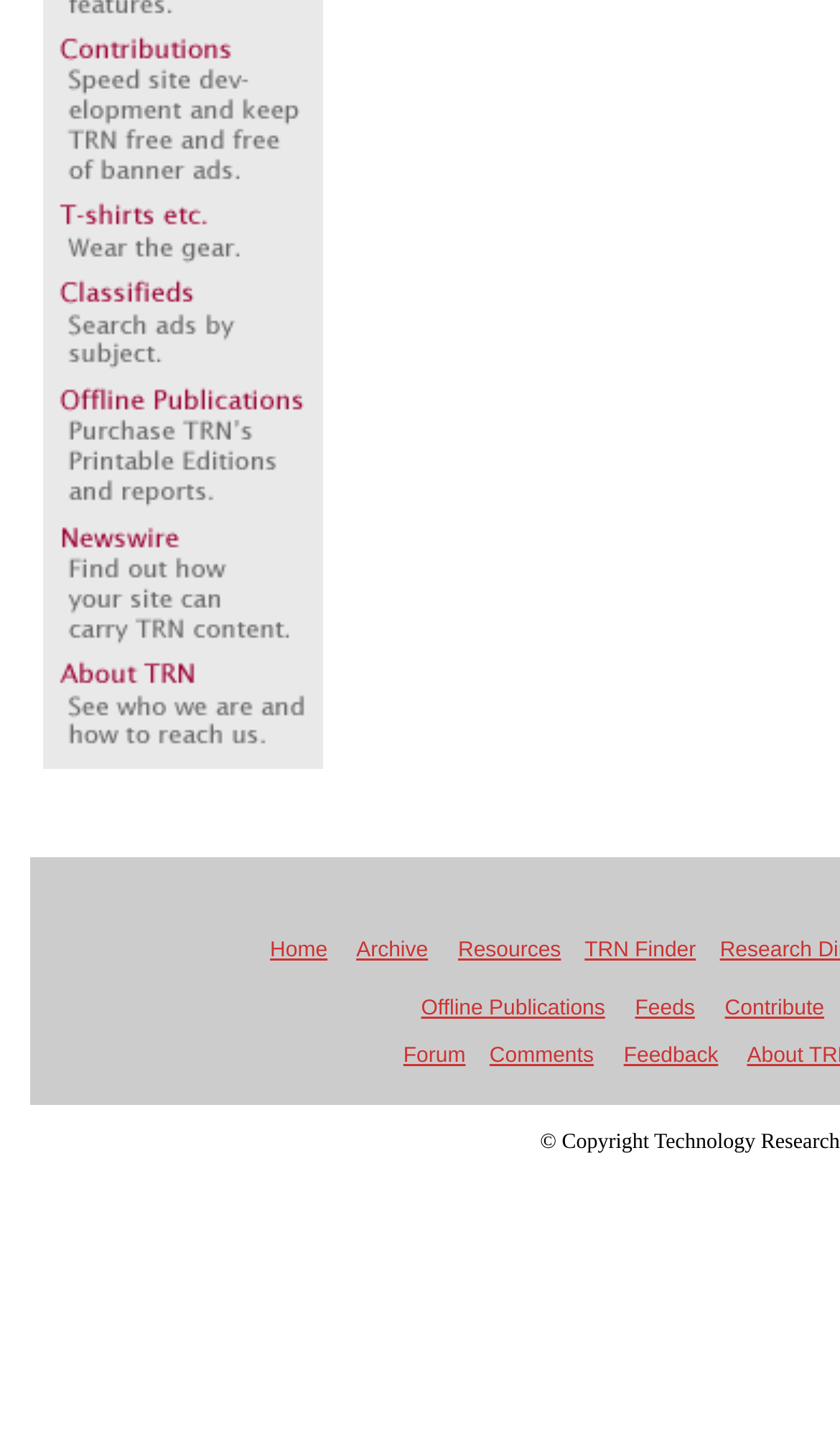Identify the bounding box of the UI element described as follows: "Offline Publications". Provide the coordinates as four float numbers in the range of 0 to 1 [left, top, right, bottom].

[0.501, 0.696, 0.72, 0.712]